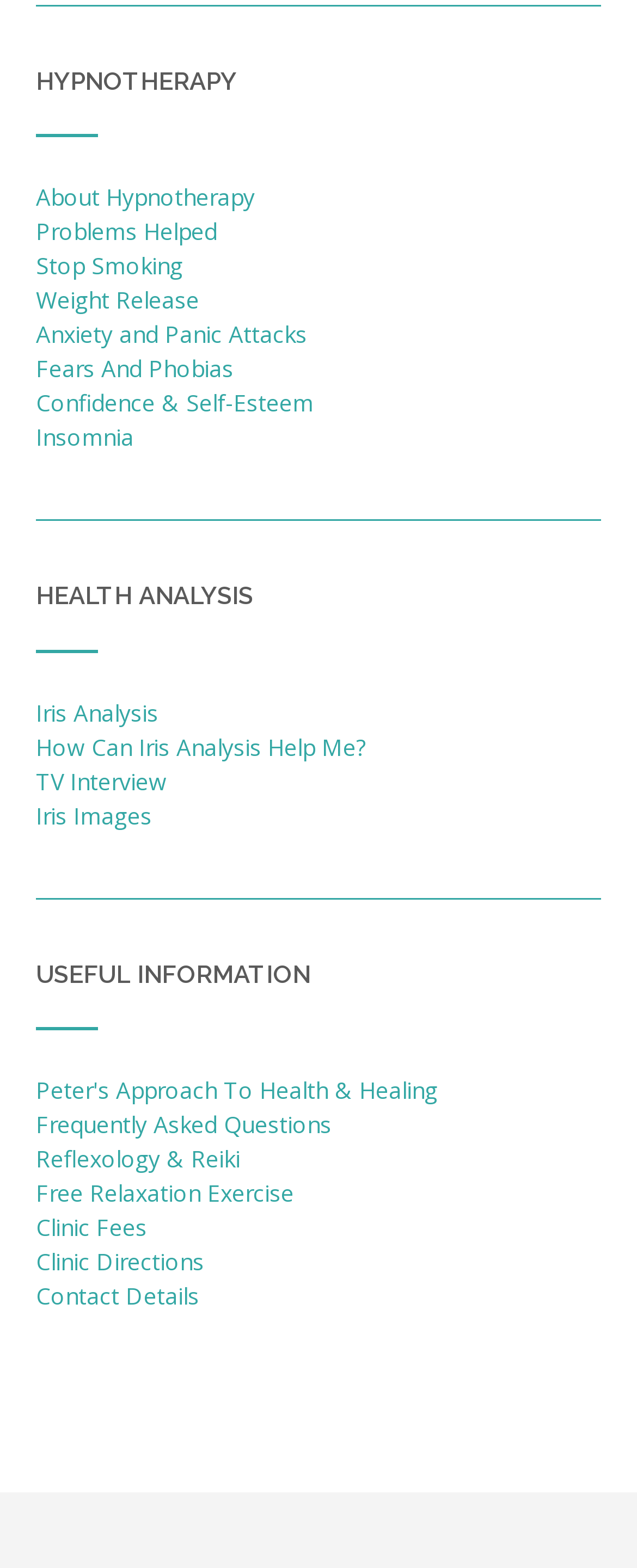Please identify the bounding box coordinates of the area that needs to be clicked to fulfill the following instruction: "Find out about clinic fees."

[0.056, 0.773, 0.231, 0.793]